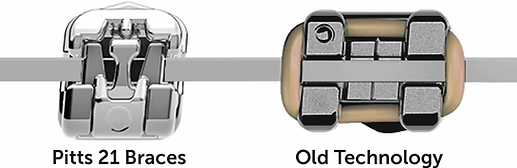Break down the image and provide a full description, noting any significant aspects.

The image showcases a detailed comparison between the innovative Pitts 21 braces and traditional orthodontic technology. On the left, the Pitts 21 braces feature a modern design that promotes efficiency and comfort, highlighting their advanced structure that allows for more effective tooth alignment. On the right, the older technology displays a bulkier, less streamlined apparatus, which underscores the differences in orthodontic advancements. This side-by-side representation emphasizes the improved mechanics and aesthetic appeal of Pitts 21 braces, reinforcing the benefits of contemporary orthodontic solutions.